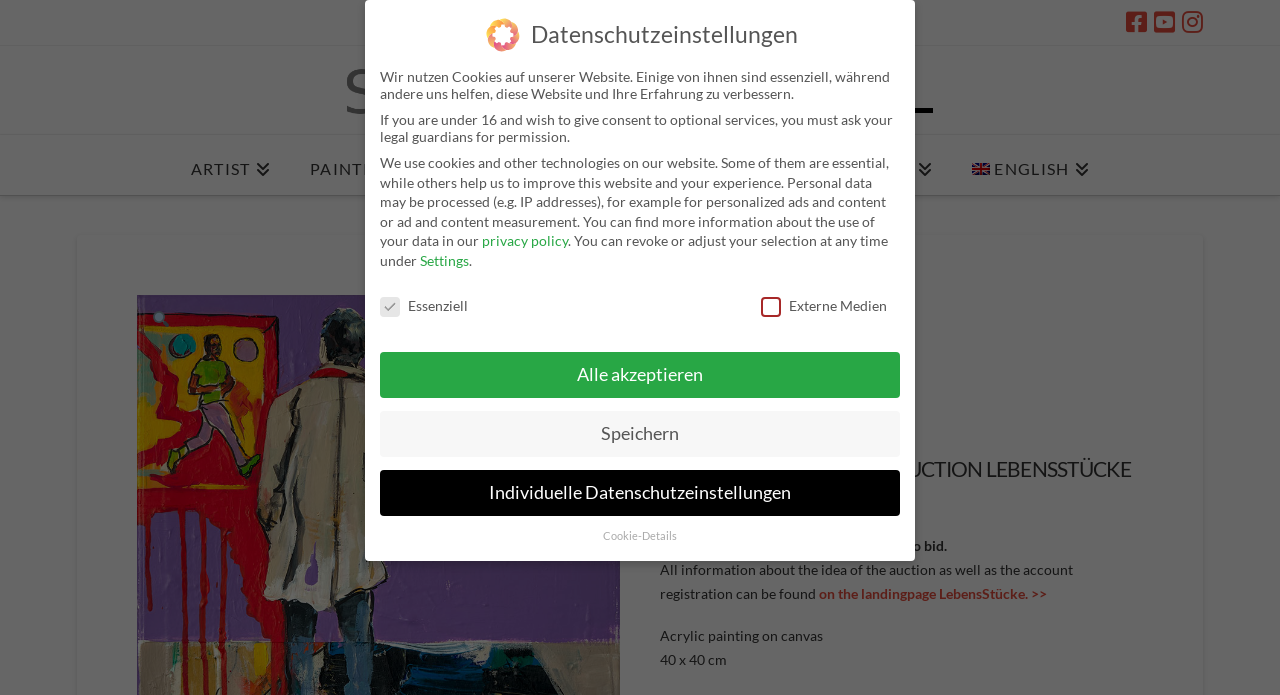Please identify the bounding box coordinates of the element that needs to be clicked to execute the following command: "View the painting details". Provide the bounding box using four float numbers between 0 and 1, formatted as [left, top, right, bottom].

[0.266, 0.073, 0.734, 0.186]